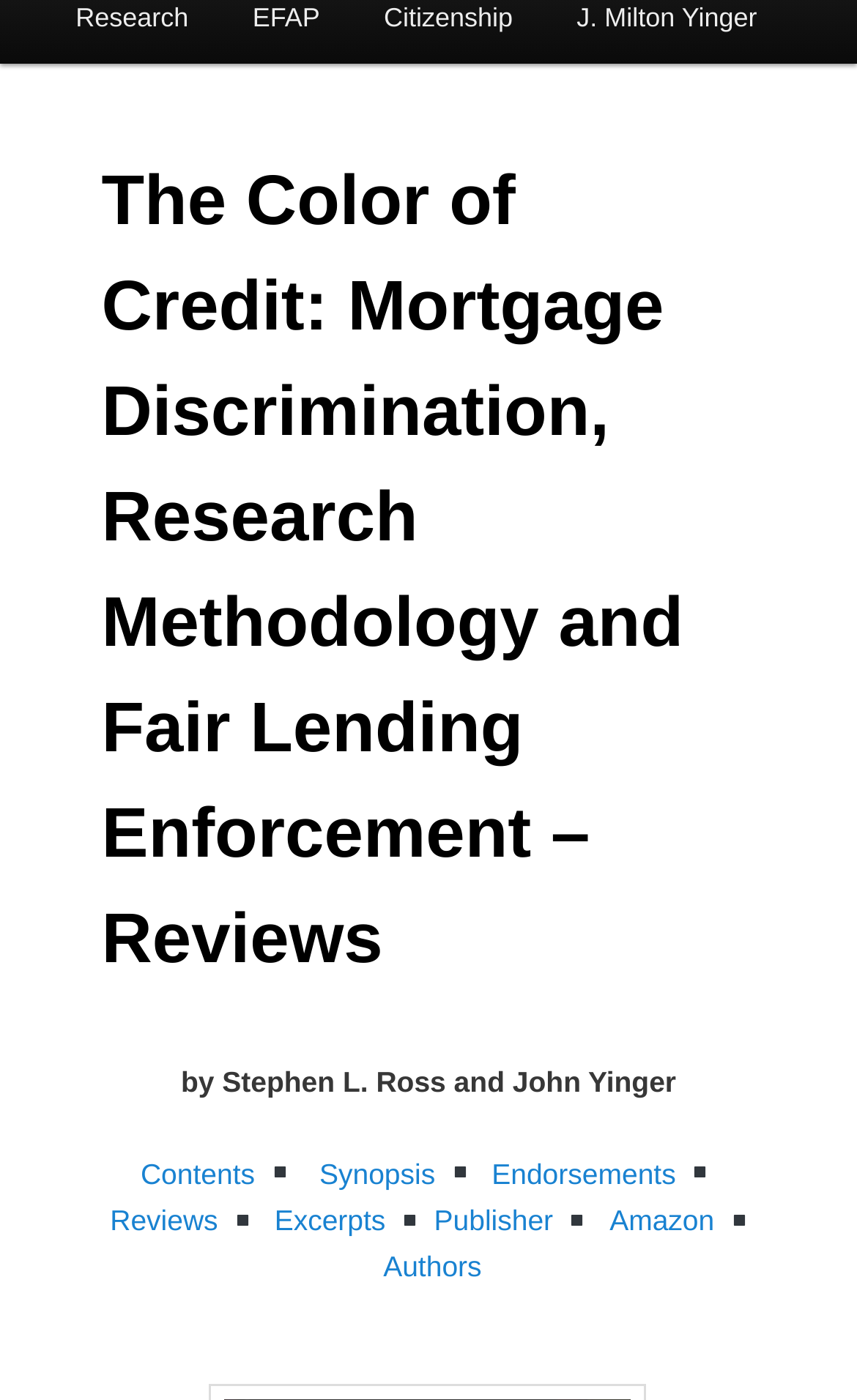Identify the bounding box coordinates for the UI element described as: "Reviews". The coordinates should be provided as four floats between 0 and 1: [left, top, right, bottom].

[0.128, 0.86, 0.254, 0.884]